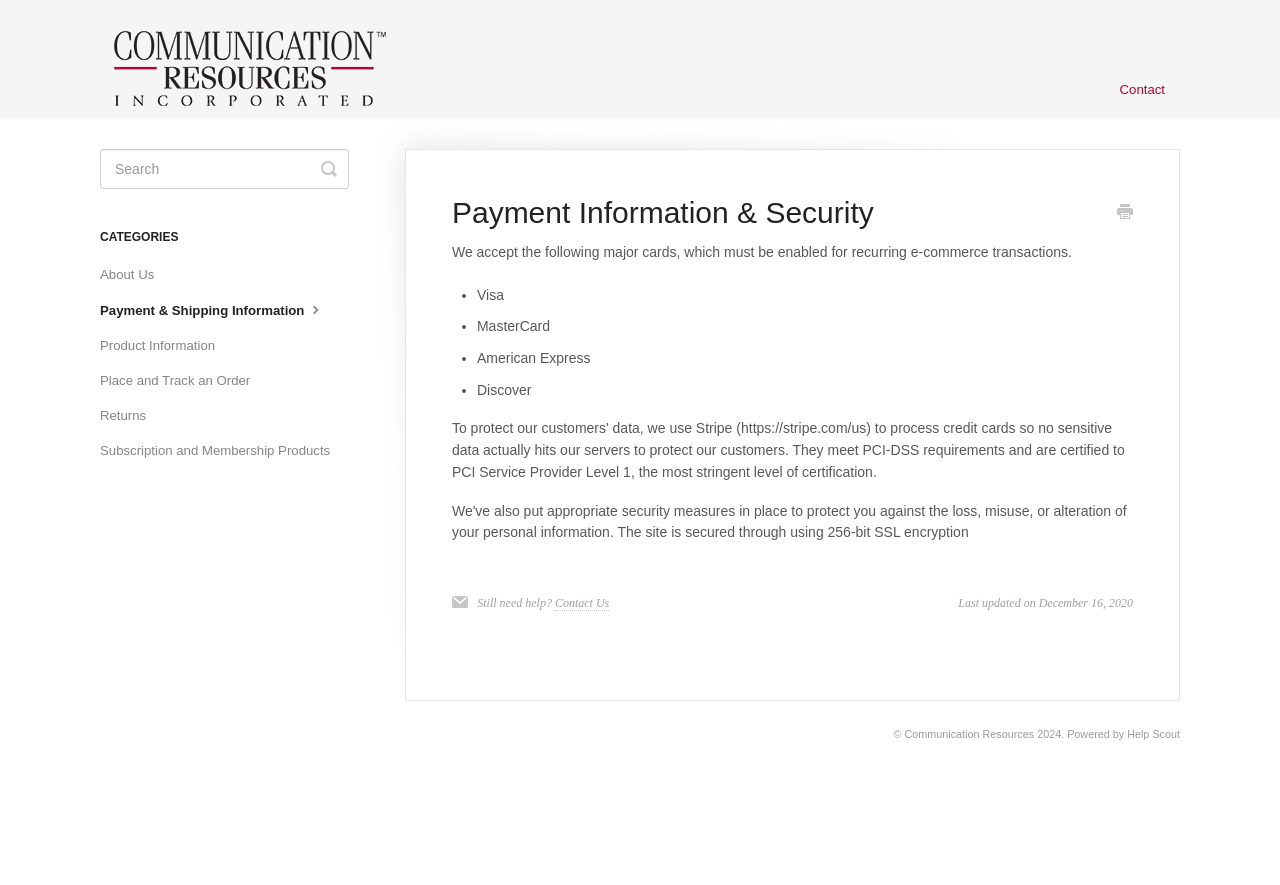Locate the primary heading on the webpage and return its text.

Payment Information & Security